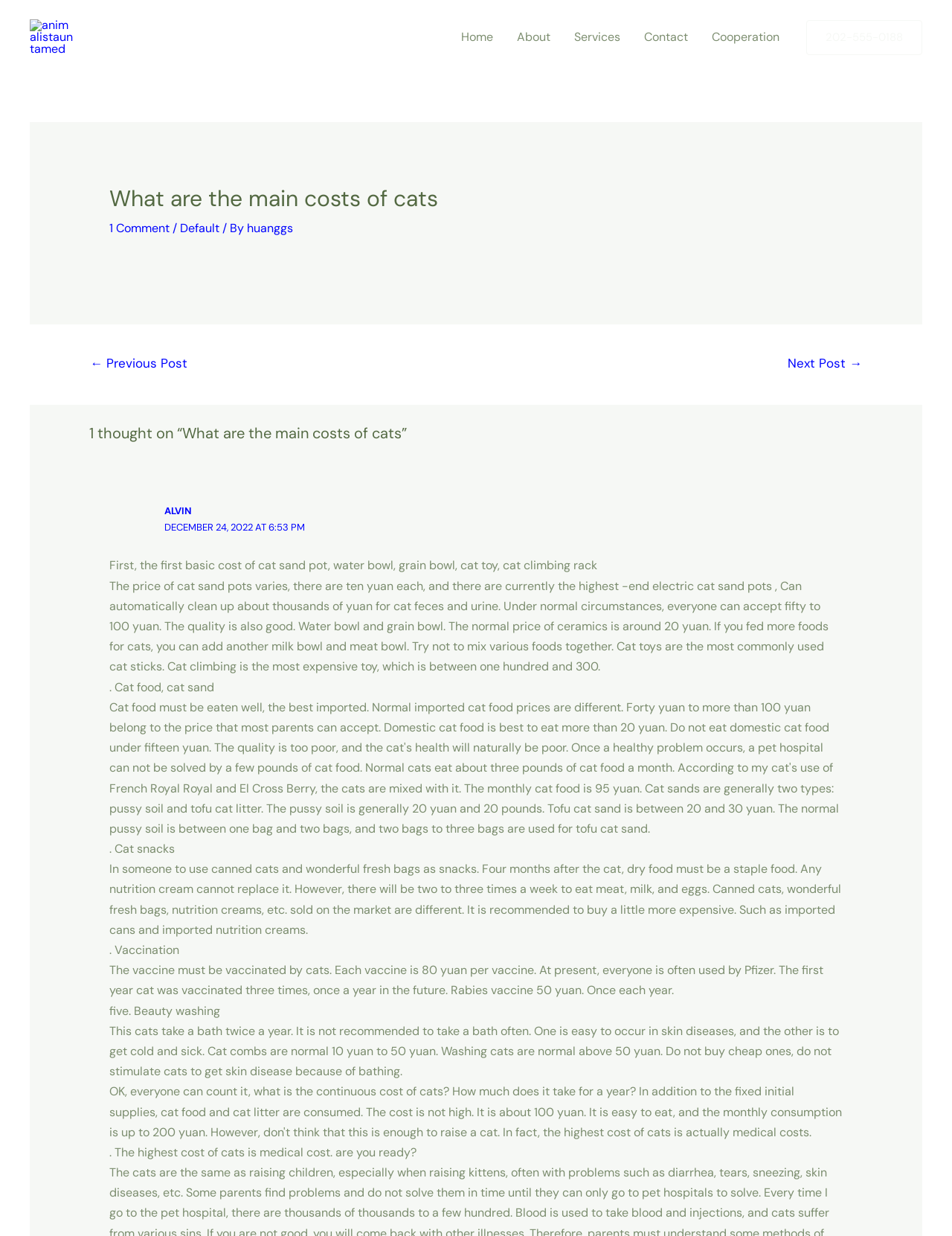Provide the bounding box coordinates of the section that needs to be clicked to accomplish the following instruction: "Click on the 'About' link."

[0.53, 0.009, 0.591, 0.051]